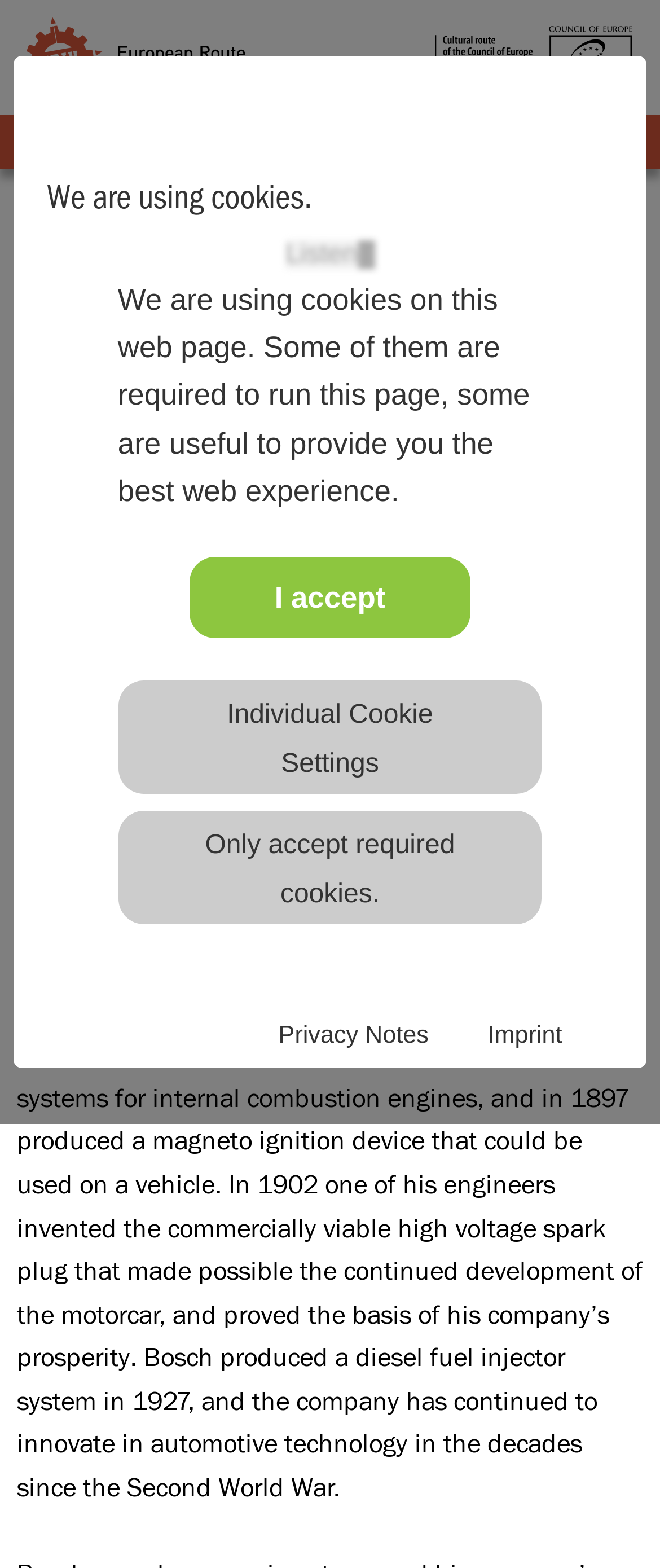Describe the entire webpage, focusing on both content and design.

The webpage is about the European Route of Industrial Heritage, specifically a biography page about Robert Bosch. At the top of the page, there is a cookie banner that takes up most of the width, with a heading "We are using cookies." and a paragraph explaining the use of cookies. Below the banner, there are two links, "I accept" and "Individual Cookie Settings", and a paragraph of text about cookie settings.

On the top-left corner, there is the ERIH logo, which is an image linked to the homepage. Next to it, there is a link to the "Cultural route of the Council of Europe" with an accompanying image.

The main navigation menu is located at the top of the page, with a "MENU 3" button on the right side. The menu has a horizontal orientation and contains links to "HOMEPAGE", "HOW IT STARTED", "STORIES ABOUT PEOPLE: BIOGRAPHIES", and "BIOGRAPHY".

Below the navigation menu, there is a heading "Robert Bosch (1861–1942)" followed by a generic element with a link to "Listen" and a paragraph about Robert Bosch's life and achievements. The text is divided into three paragraphs, describing his early life, his work in the development of the spark plug, and his company's innovations in automotive technology.

Overall, the webpage has a simple and organized layout, with a focus on presenting information about Robert Bosch's life and achievements.